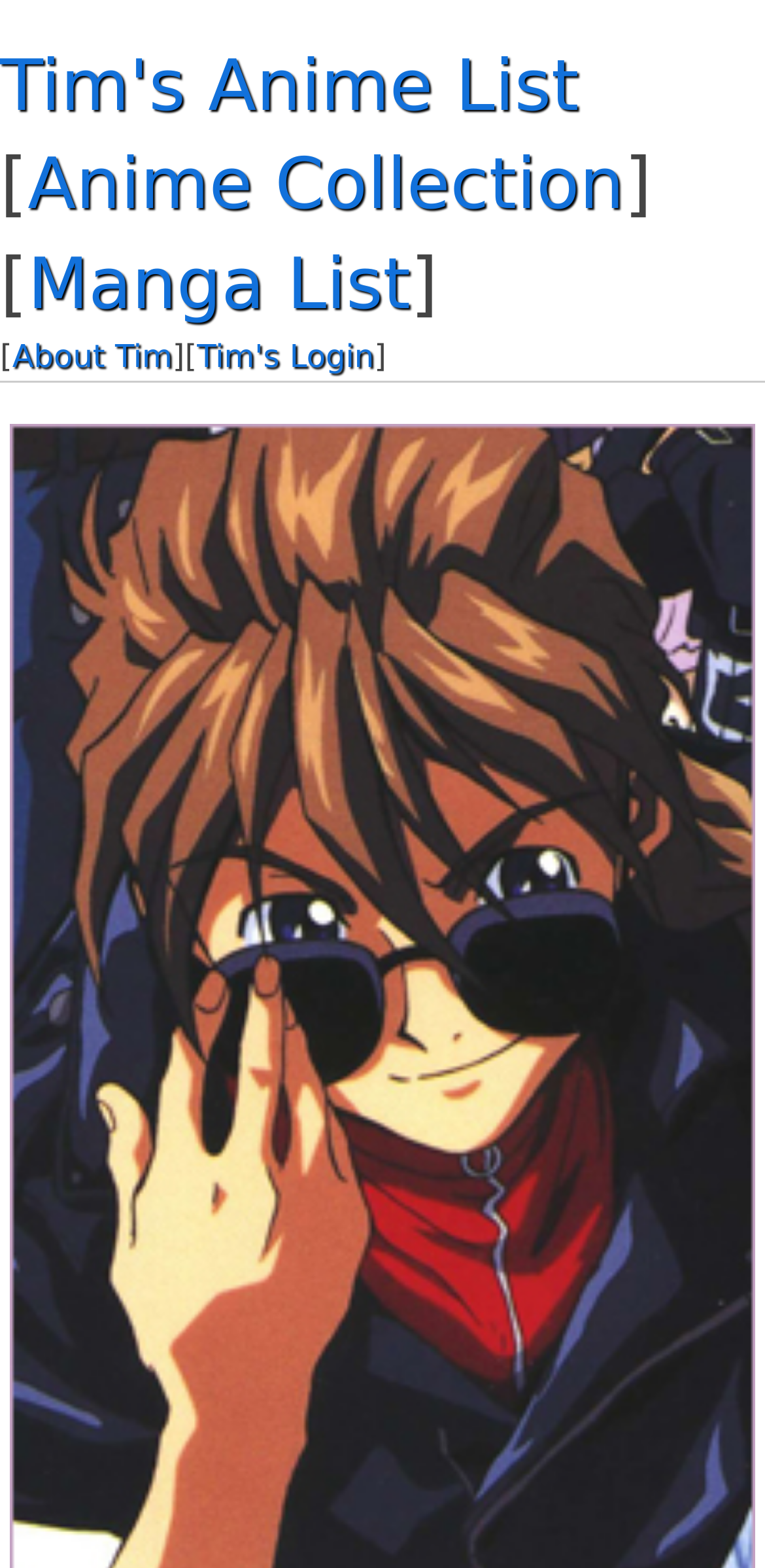Is there a login link?
Examine the image and give a concise answer in one word or a short phrase.

Yes